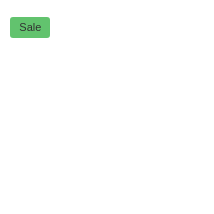Provide a one-word or short-phrase answer to the question:
What is the focus of the image in terms of home improvement?

Roof solutions